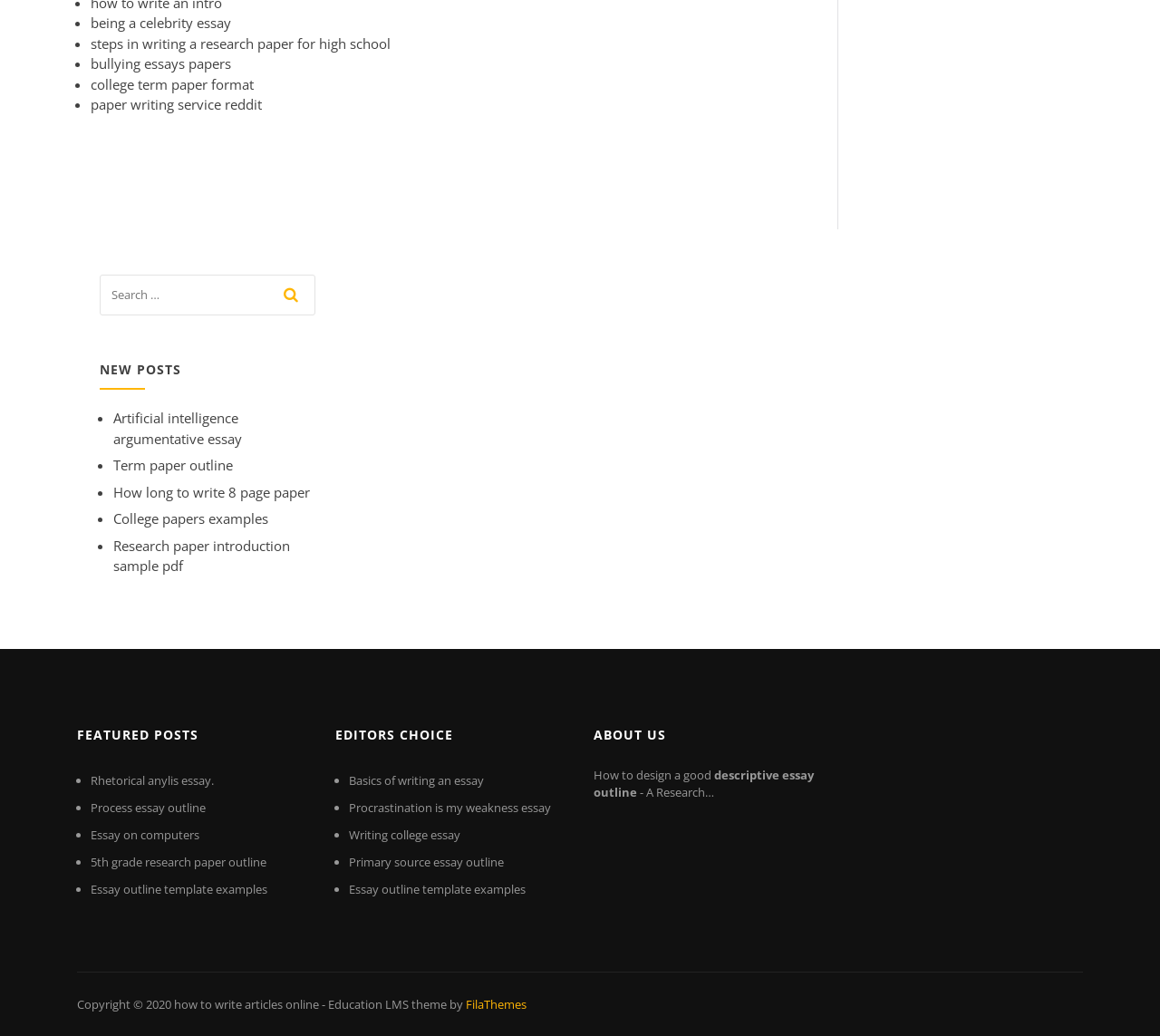What is the name of the website's theme?
Based on the visual content, answer with a single word or a brief phrase.

Education LMS